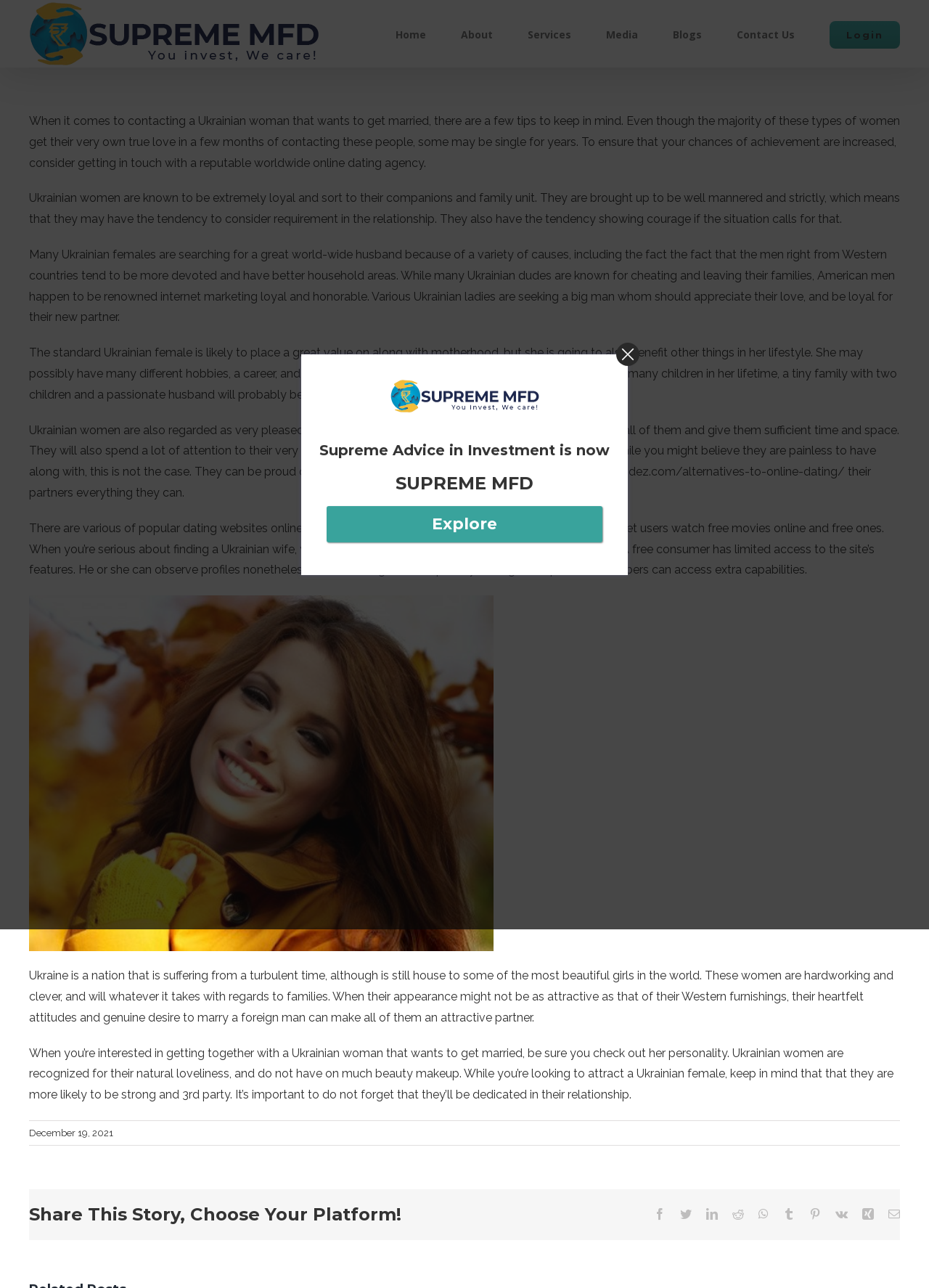Explain the contents of the webpage comprehensively.

This webpage is about Ukrainian women who want to get married, providing tips and insights for those interested in contacting them. At the top left corner, there is a logo of Supreme MFD, and a navigation menu with links to Home, About, Services, Media, Blogs, and Contact Us. On the top right corner, there is a login button.

The main content of the webpage is divided into several paragraphs, each discussing the characteristics and traits of Ukrainian women, such as their loyalty, family values, and independence. There are also links to external websites, including russianbrides.com and eddie-hernandez.com, which provide more information on Ukrainian brides and alternatives to online dating.

Below the main content, there is an image, and then a section discussing the benefits of using a reputable international online dating agency to find a Ukrainian wife. The webpage also mentions that Ukraine is a country with a turbulent history, but it is still home to beautiful and hardworking women who are looking for a foreign husband.

At the bottom of the webpage, there is a section with social media links, allowing users to share the story on various platforms, including Facebook, Twitter, LinkedIn, and more. There is also a "Go to Top" button on the right side of the webpage, and a heading that says "Supreme Advice in Investment is now SUPREME MFD" with an "Explore" button next to it.